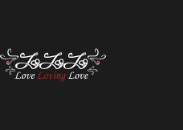What is the background color of the logo?
Please look at the screenshot and answer in one word or a short phrase.

Dark